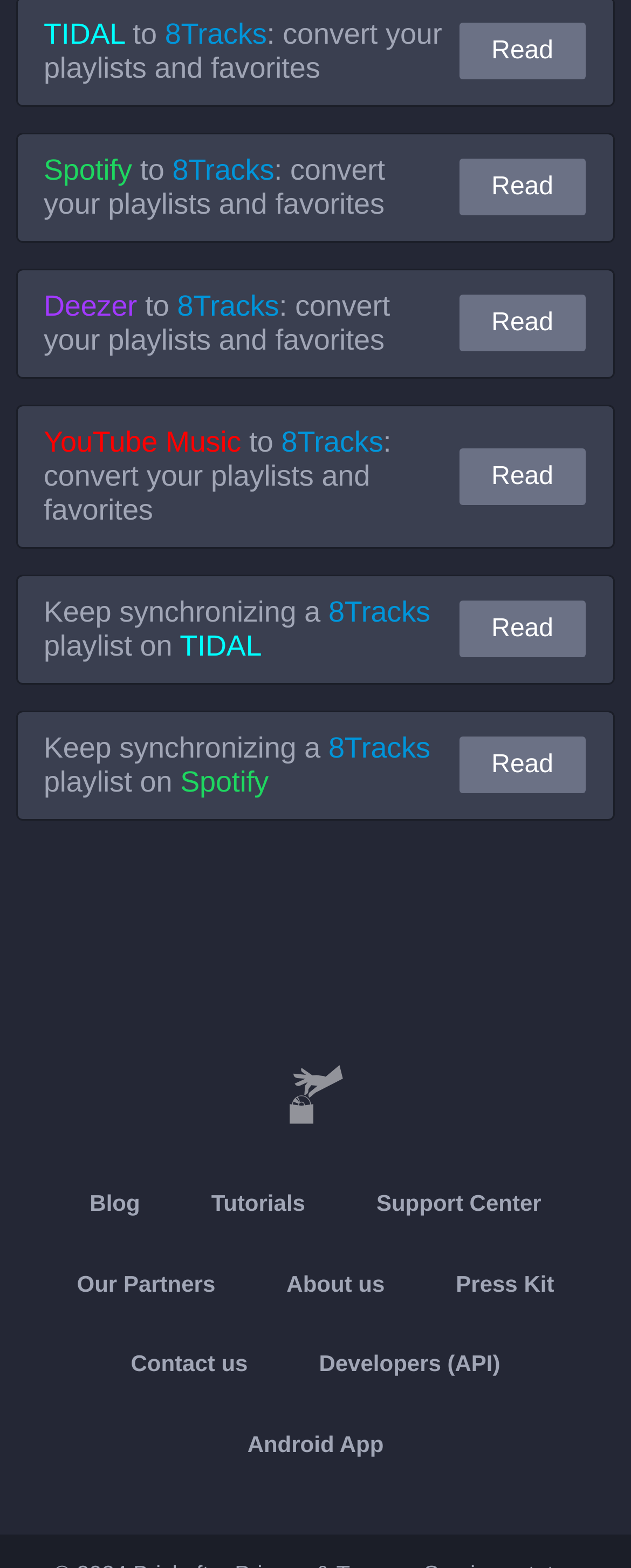Find the bounding box of the UI element described as follows: "Tutorials".

[0.278, 0.742, 0.54, 0.793]